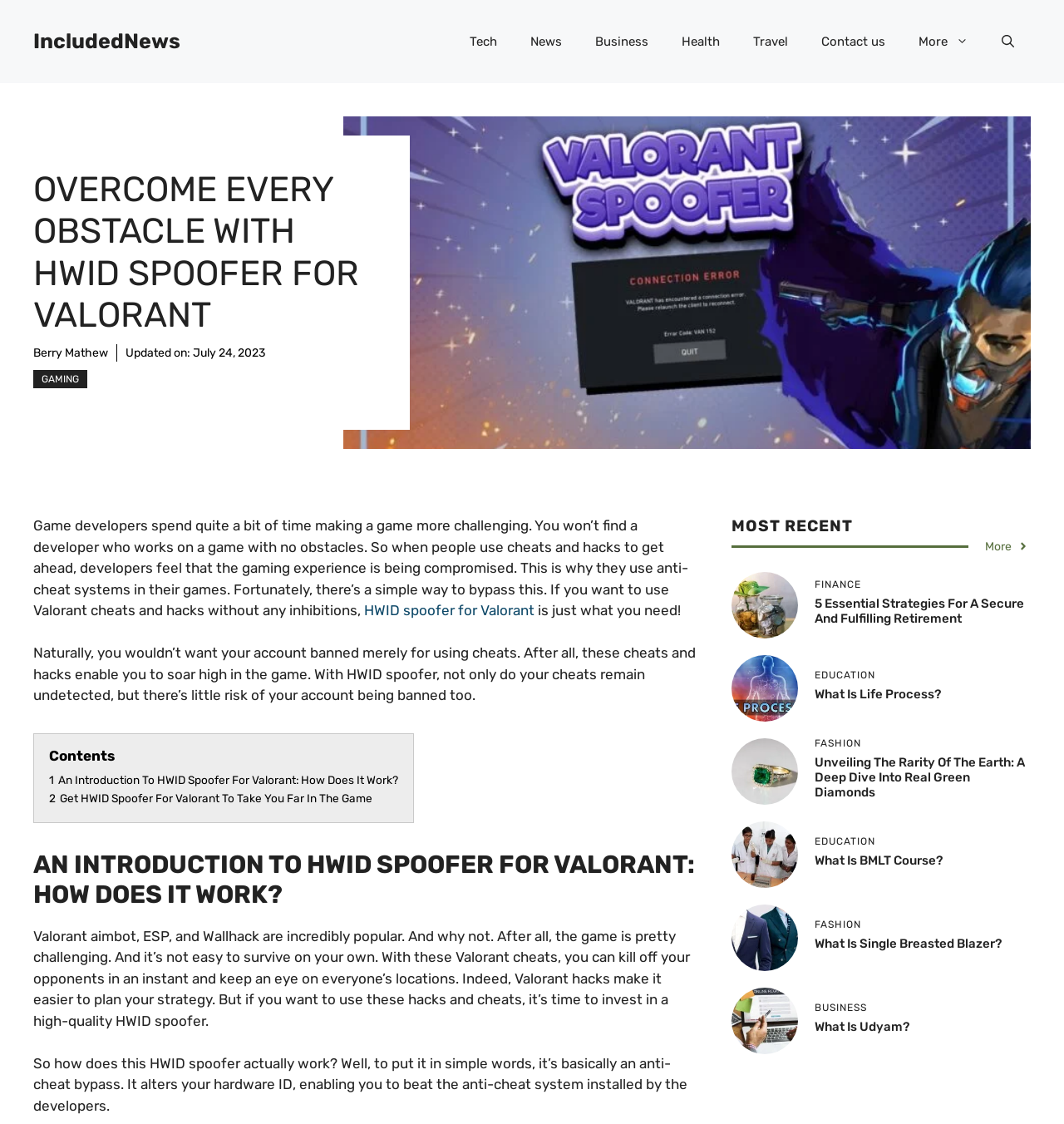Can you give a detailed response to the following question using the information from the image? What is the topic of the first recent article?

I determined the topic of the first recent article by looking at the heading and link under the 'MOST RECENT' section. The first recent article is titled '5 Essential Strategies For A Secure And Fulfilling Retirement', which suggests that it is related to finance and retirement planning.